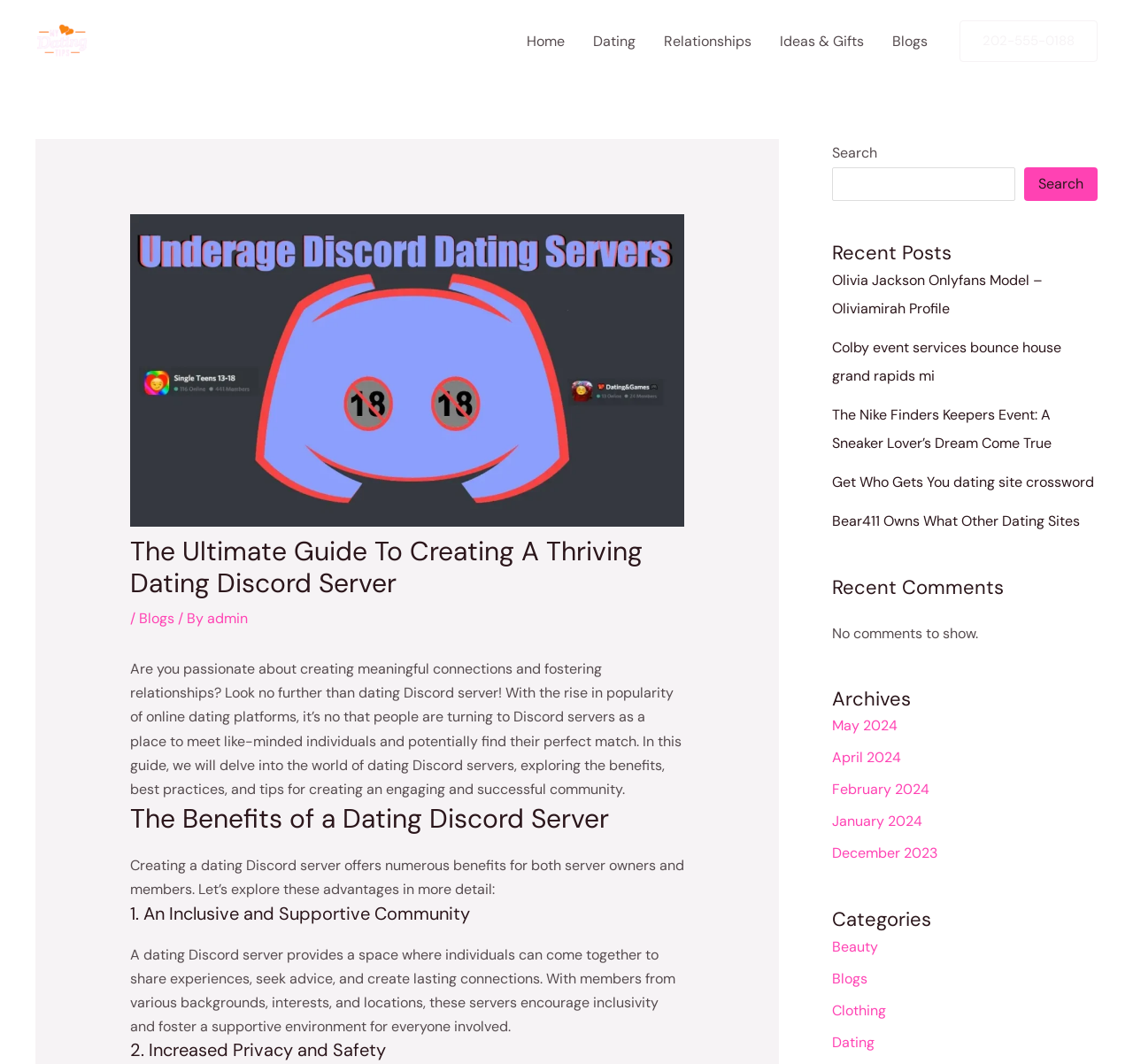What is the primary heading on this webpage?

The Ultimate Guide To Creating A Thriving Dating Discord Server